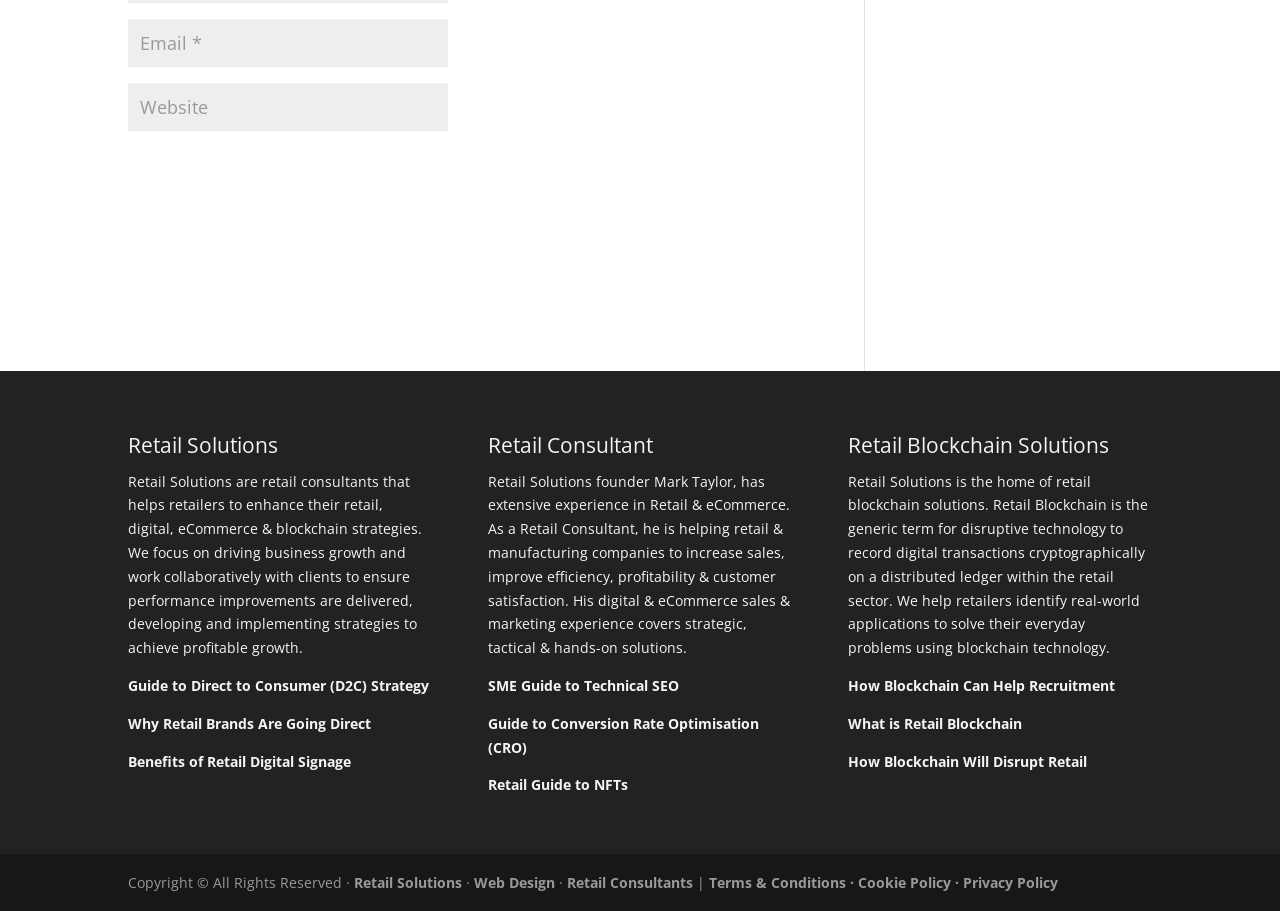Find the bounding box coordinates for the area that should be clicked to accomplish the instruction: "Visit the website of Retail Solutions".

[0.277, 0.958, 0.361, 0.979]